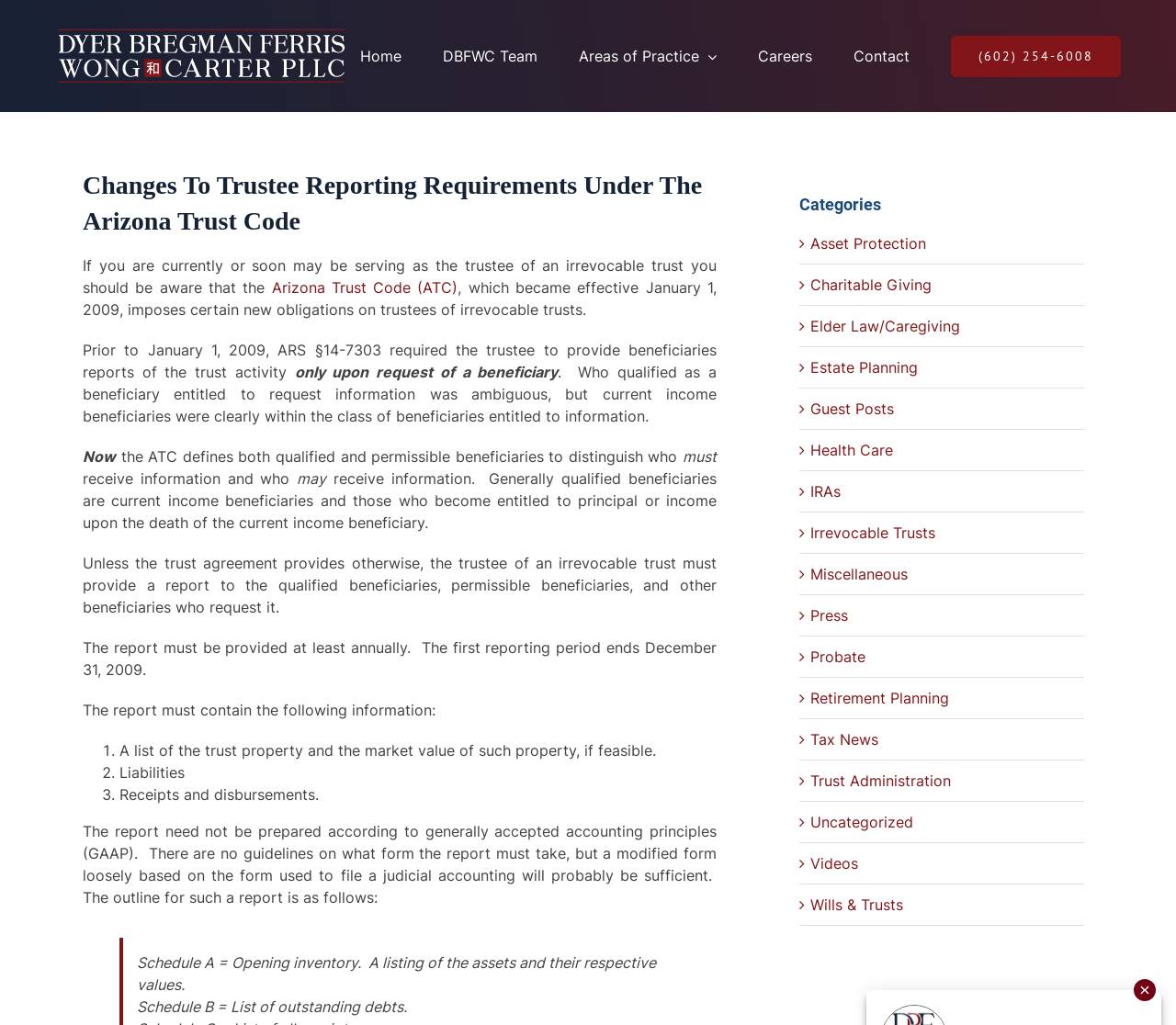Examine the image carefully and respond to the question with a detailed answer: 
How often must the trustee provide a report to the qualified beneficiaries?

I found the answer by reading the text on the webpage, which states 'The report must be provided at least annually. The first reporting period ends December 31, 2009'.